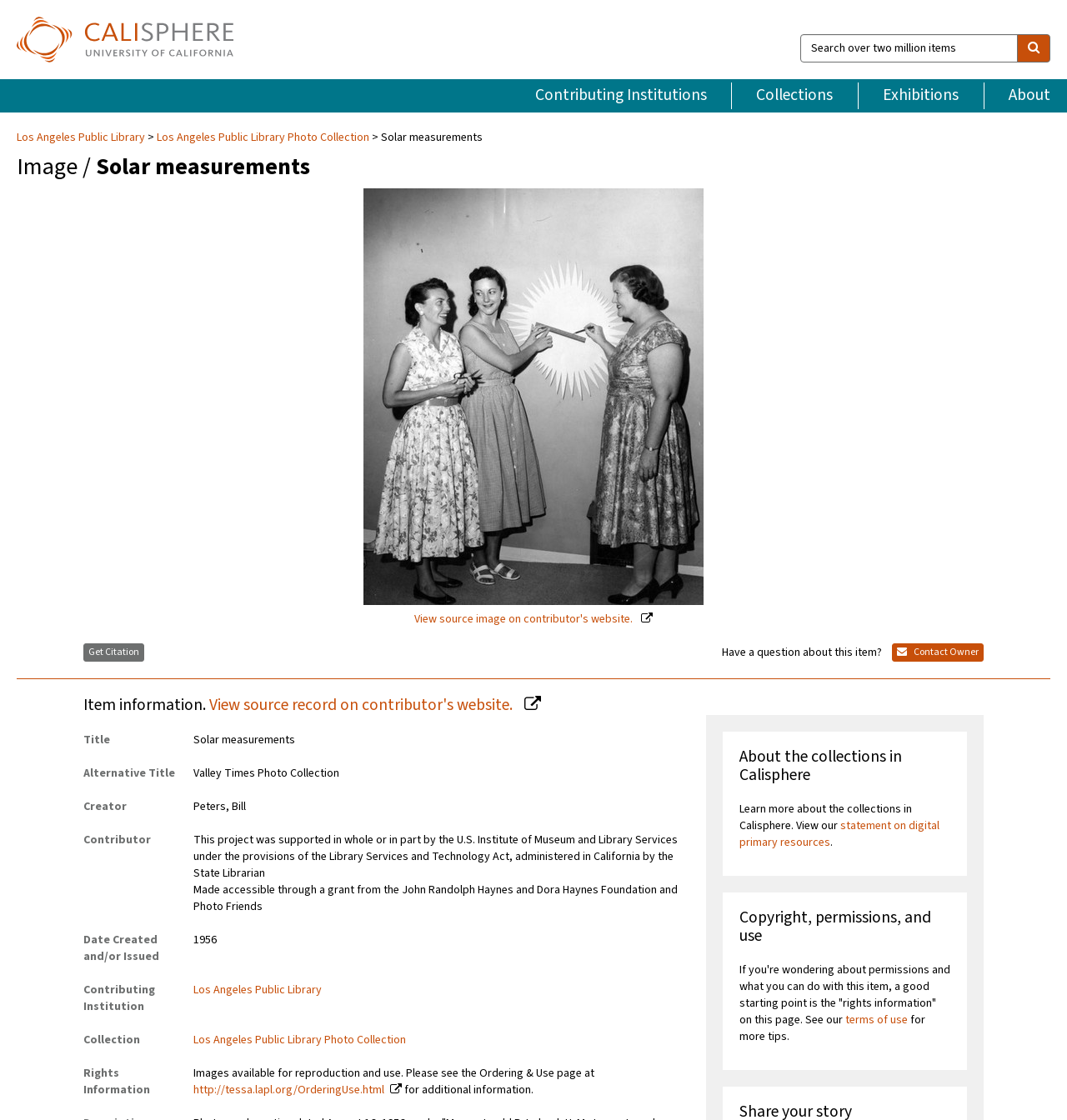Pinpoint the bounding box coordinates of the clickable area needed to execute the instruction: "Get Citation". The coordinates should be specified as four float numbers between 0 and 1, i.e., [left, top, right, bottom].

[0.078, 0.575, 0.135, 0.591]